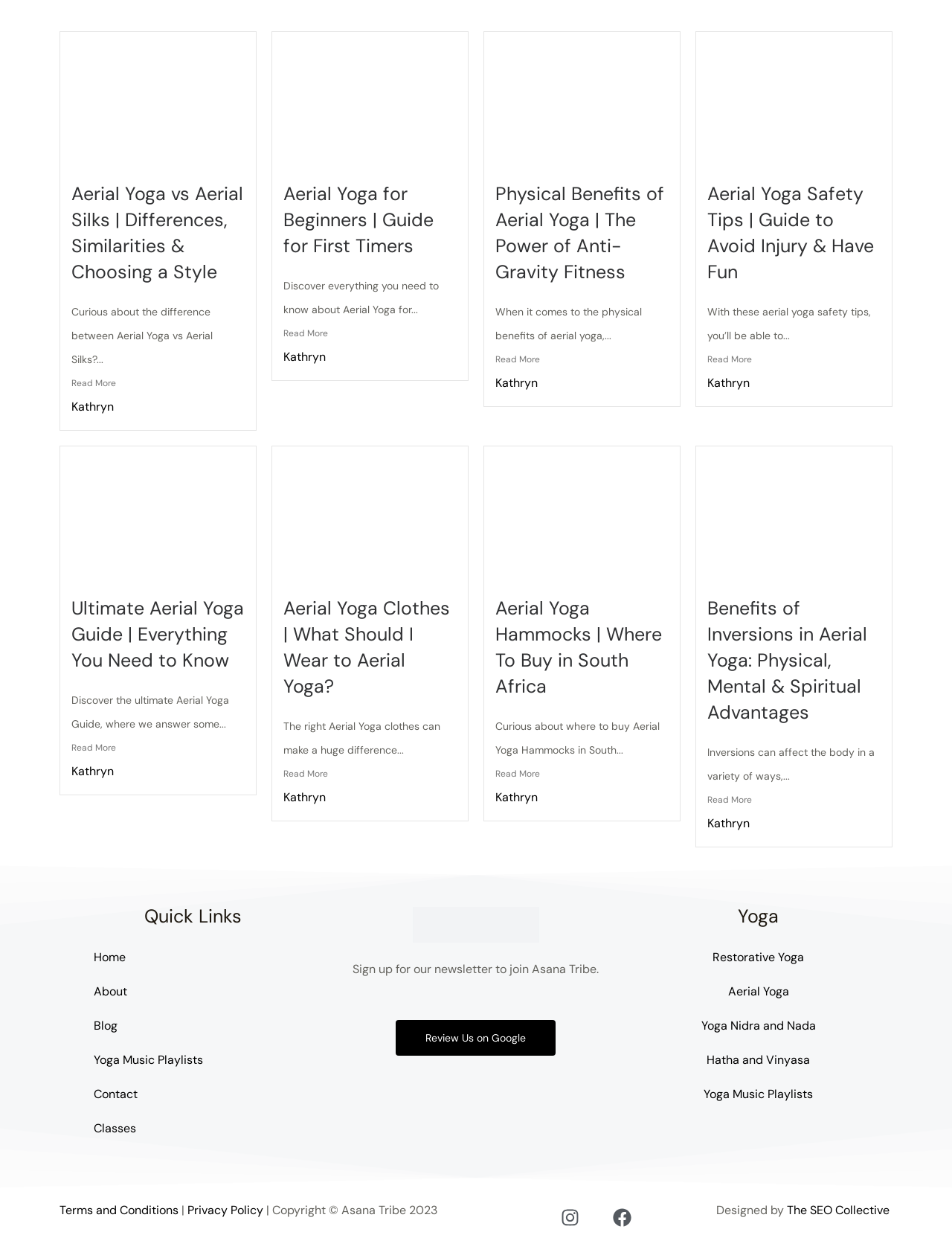Provide the bounding box coordinates for the UI element described in this sentence: "Read More". The coordinates should be four float values between 0 and 1, i.e., [left, top, right, bottom].

[0.075, 0.557, 0.257, 0.577]